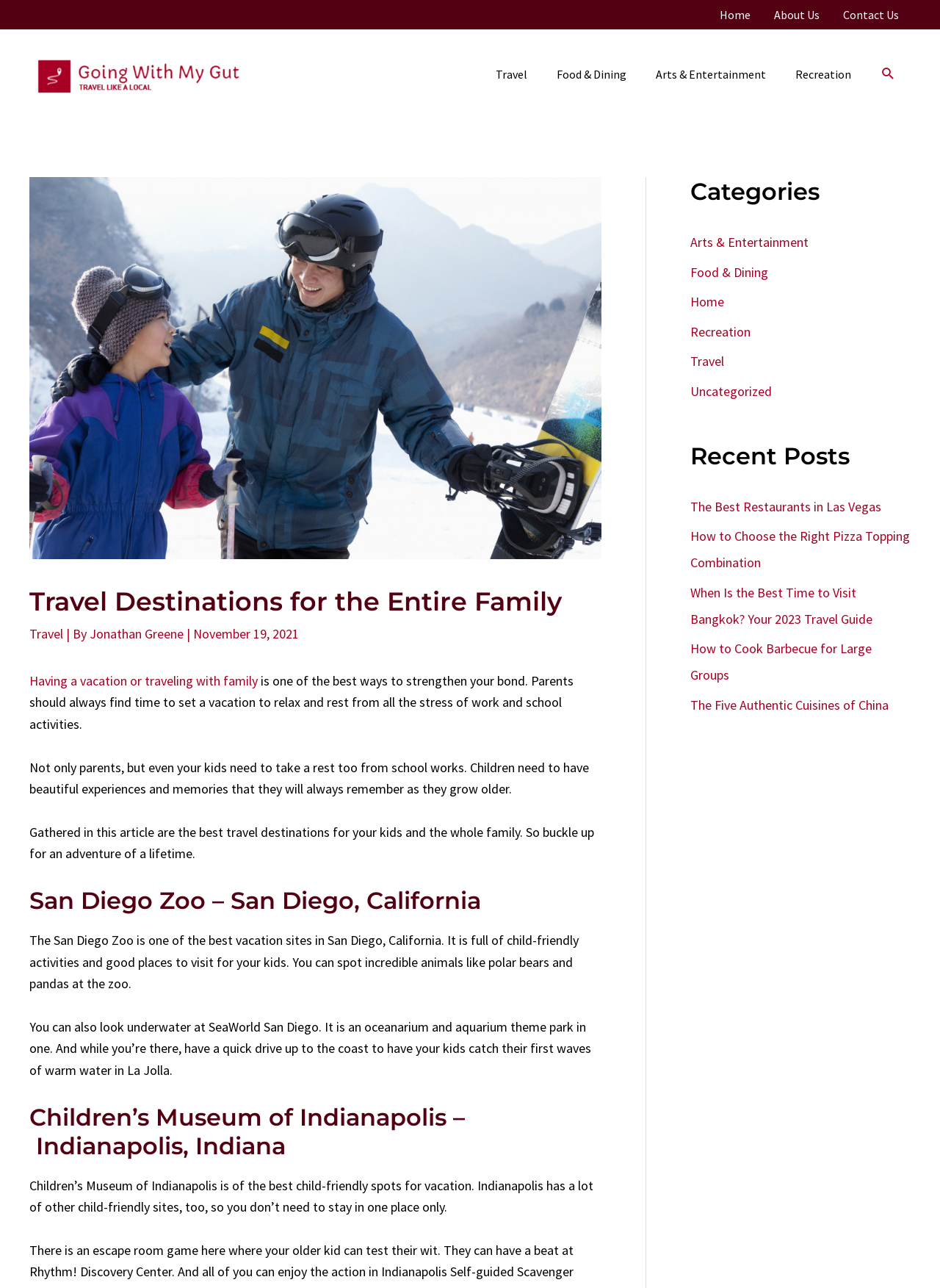Identify the bounding box coordinates of the section to be clicked to complete the task described by the following instruction: "Select an option from the 'Sort by:' dropdown". The coordinates should be four float numbers between 0 and 1, formatted as [left, top, right, bottom].

None